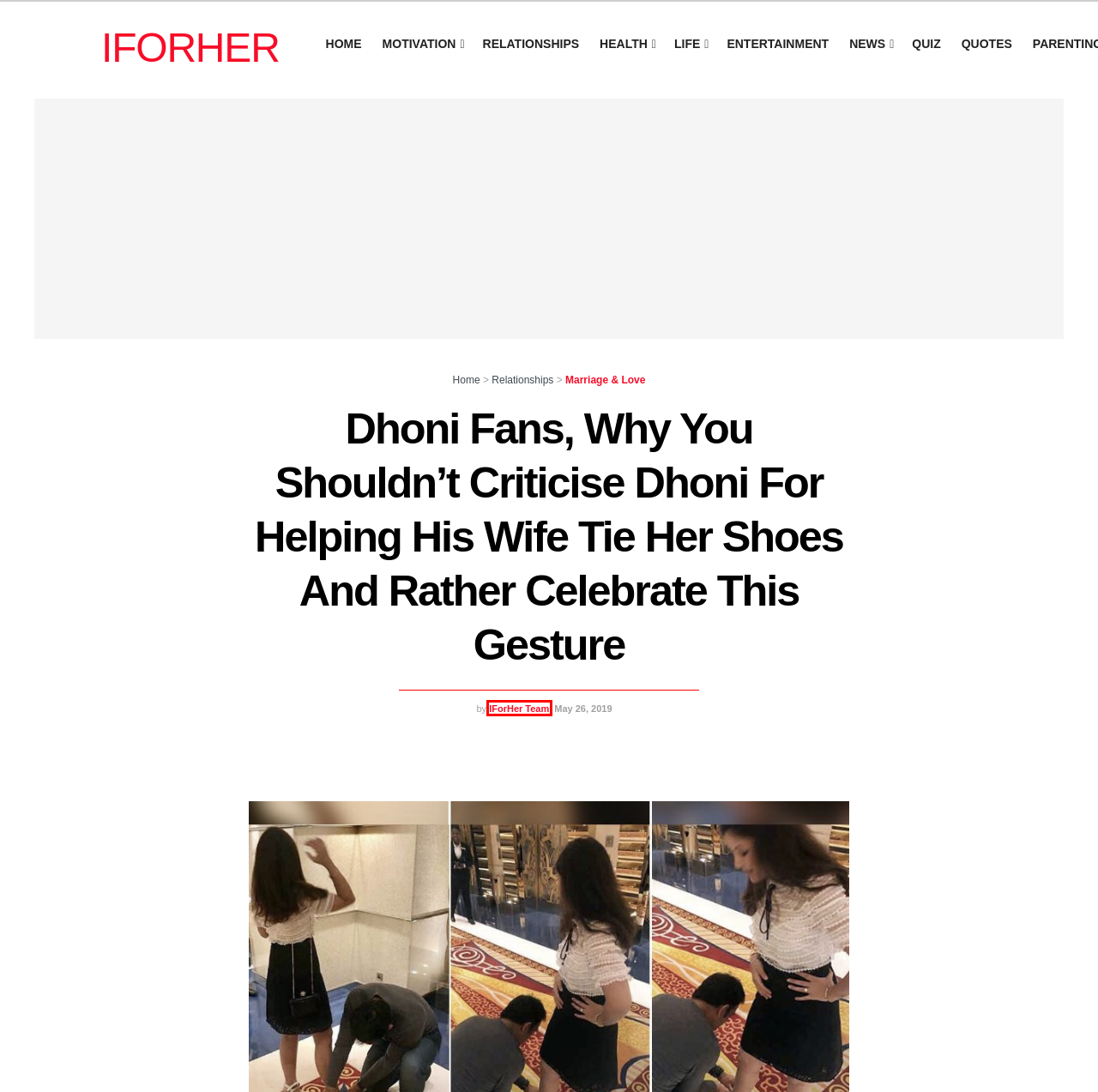You are presented with a screenshot of a webpage with a red bounding box. Select the webpage description that most closely matches the new webpage after clicking the element inside the red bounding box. The options are:
A. Platform For Women Of Today - IFORHER
B. Movies & TV - IFORHER
C. Motivation: Women Achievers | Everyday Heroes | Society
D. Relationships: Tips & Letters for Love, Partner & In-Laws
E. Quiz - IFORHER
F. Entertainment - IFORHER
G. IForHer Team, Author at IFORHER
H. Marriage, Love & Date: Real Stories & Tips - IFORHER

G